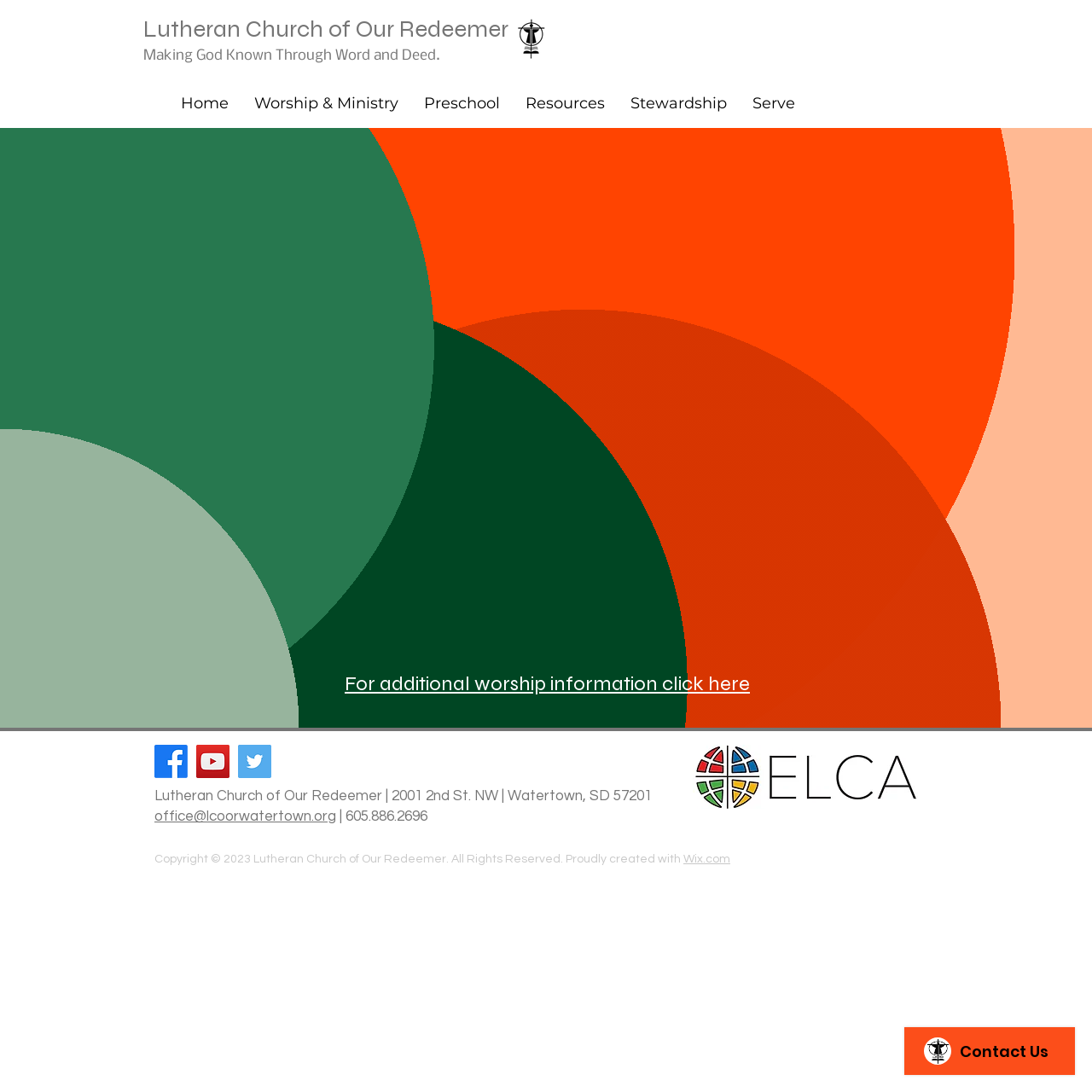Provide an in-depth description of the elements and layout of the webpage.

The webpage is about the Lutheran Church of Our Redeemer, a church serving Watertown, South Dakota, and surrounding communities. At the top of the page, there is a heading with the church's name, followed by a subtitle "Making God Known Through Word and Deed." Below this, there is an image related to the church's worship services.

The navigation menu is located on the top right side of the page, with links to different sections of the website, including "Home", "Worship & Ministry", "Preschool", "Resources", "Stewardship", and "Serve".

The main content area of the page has a heading that invites visitors to click for additional worship information. Below this, there is a link to access more information.

On the bottom left side of the page, there is a social media bar with links to the church's Facebook, YouTube, and Twitter profiles, each accompanied by an icon.

The church's contact information, including its address, email, and phone number, is displayed below the social media bar. There is also an image related to the church's worship services and a copyright notice at the bottom of the page.

Finally, there is a Wix chat iframe located at the bottom right corner of the page, and a link to Wix.com, the website builder, at the very bottom of the page.